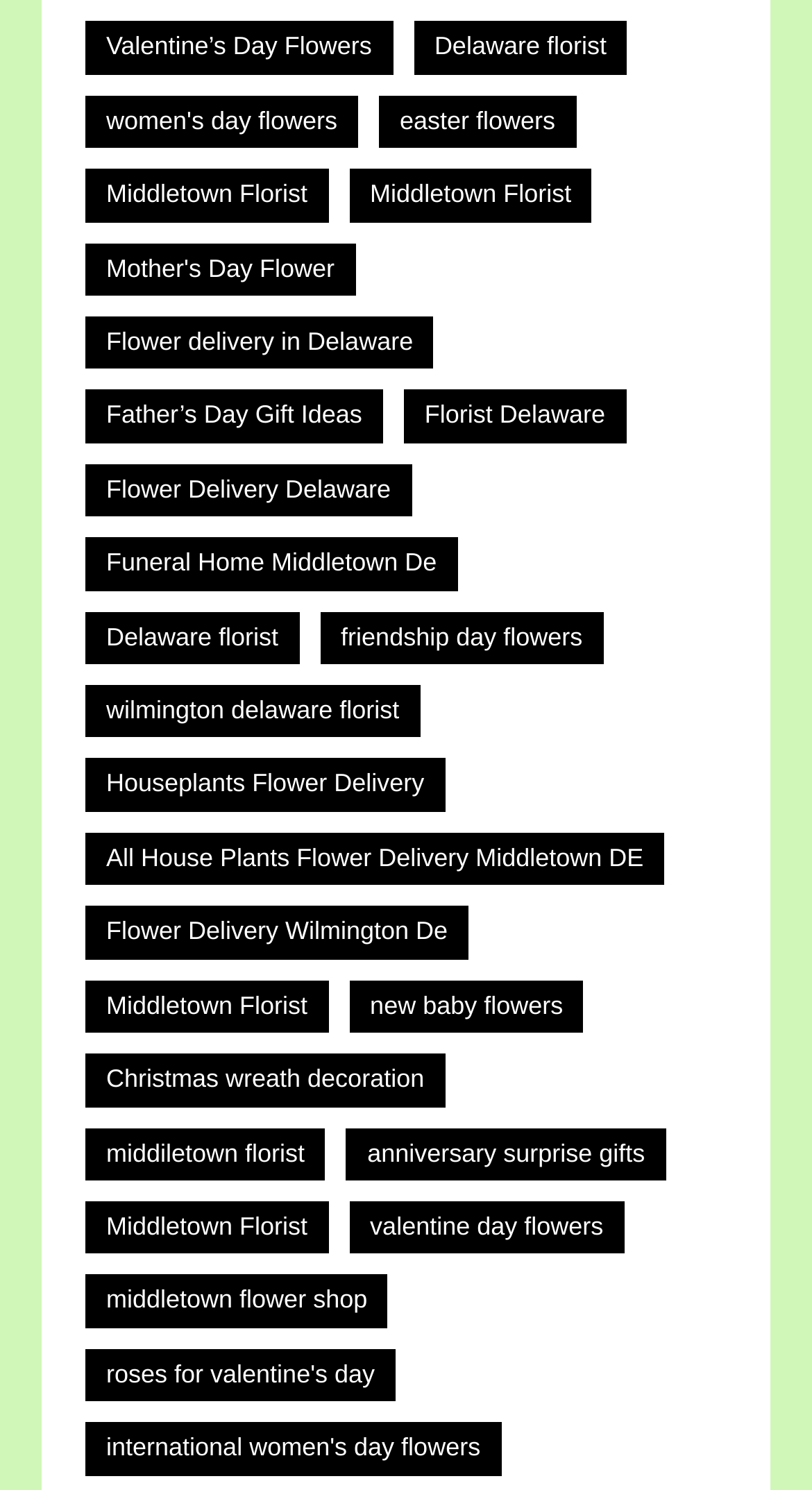Find the bounding box of the UI element described as follows: "Flower Delivery Wilmington De".

[0.105, 0.608, 0.577, 0.644]